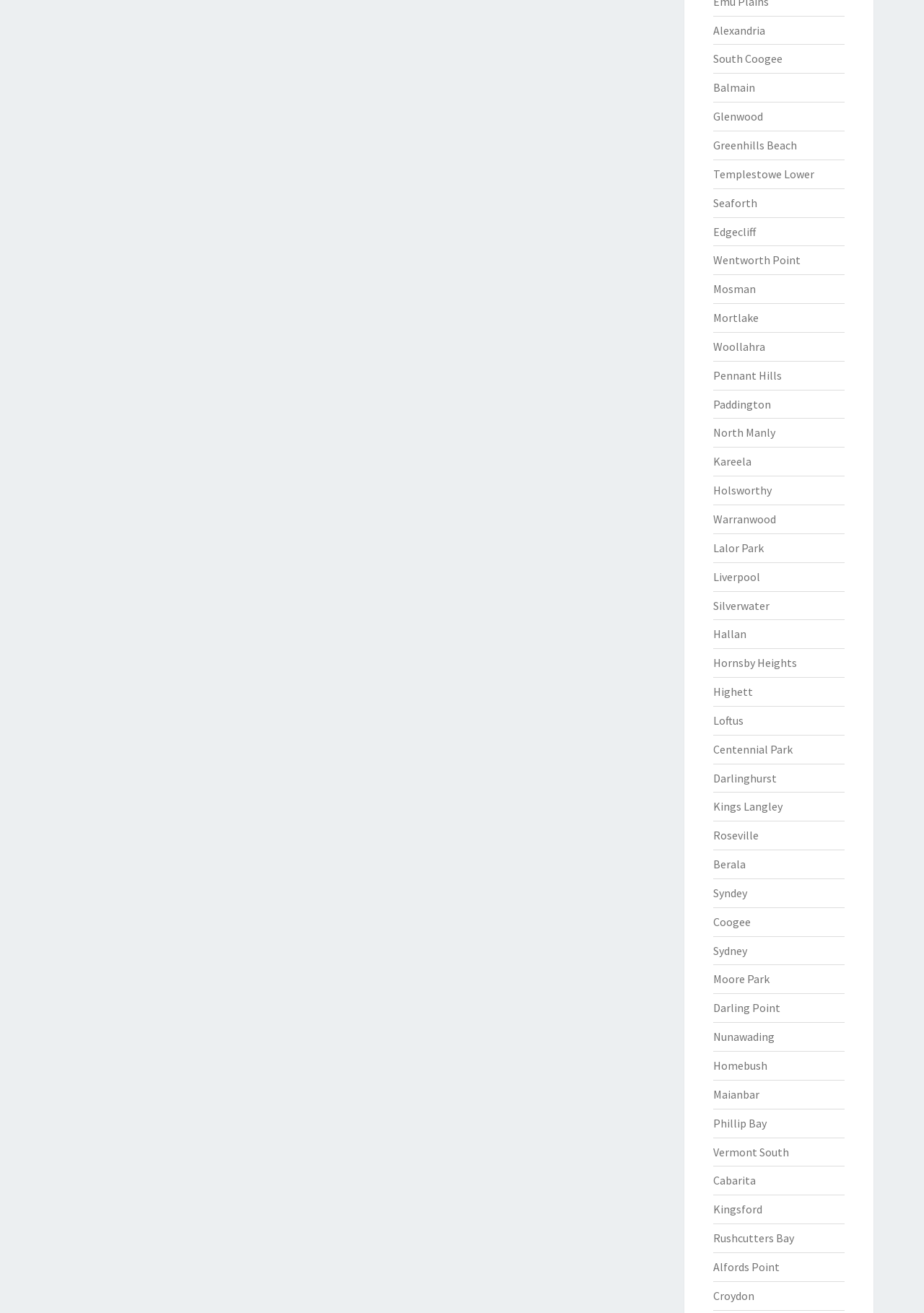Please answer the following query using a single word or phrase: 
What is the topmost link on the webpage?

Alexandria